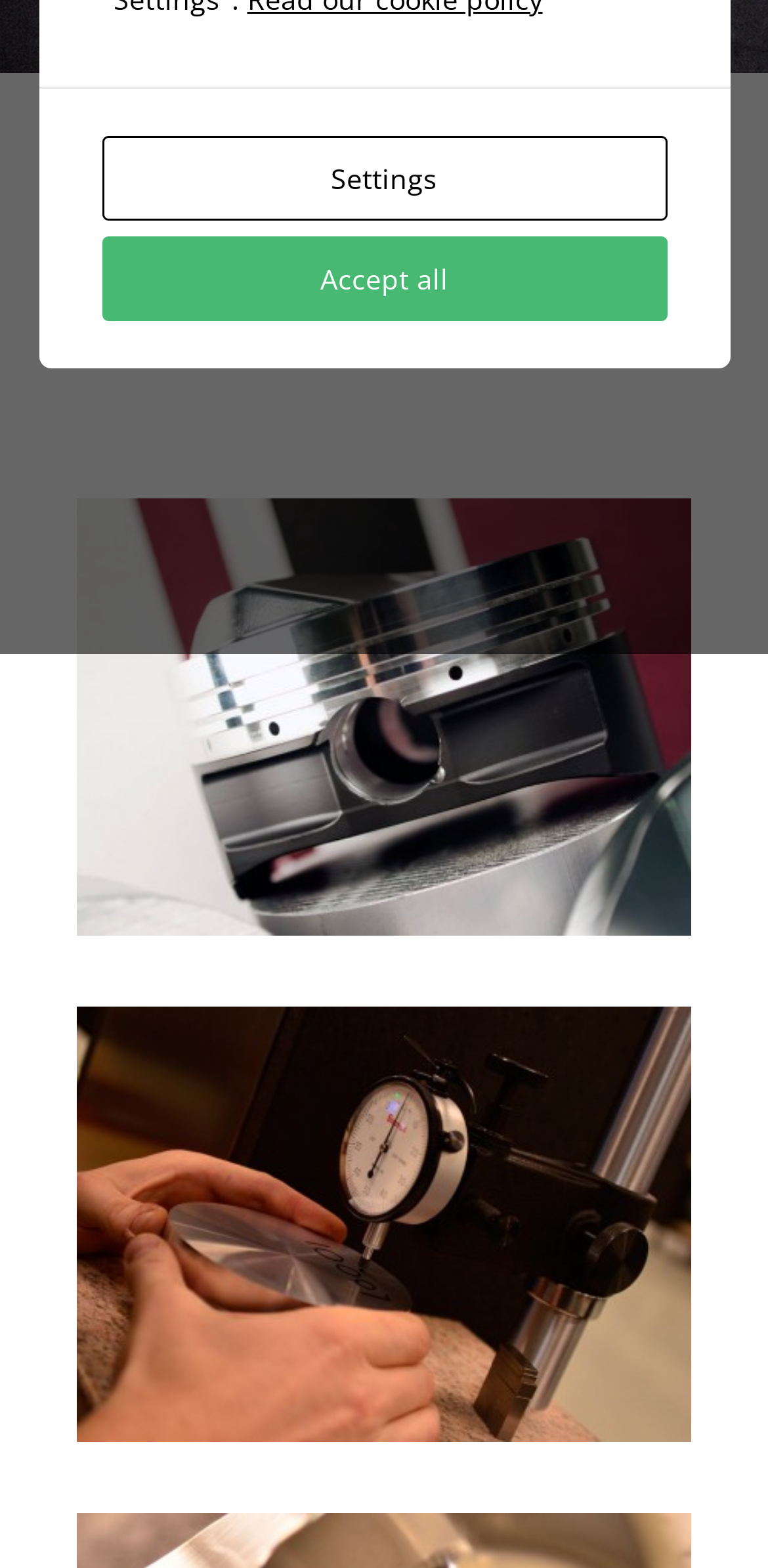Determine the bounding box for the HTML element described here: "Settings". The coordinates should be given as [left, top, right, bottom] with each number being a float between 0 and 1.

[0.132, 0.086, 0.868, 0.141]